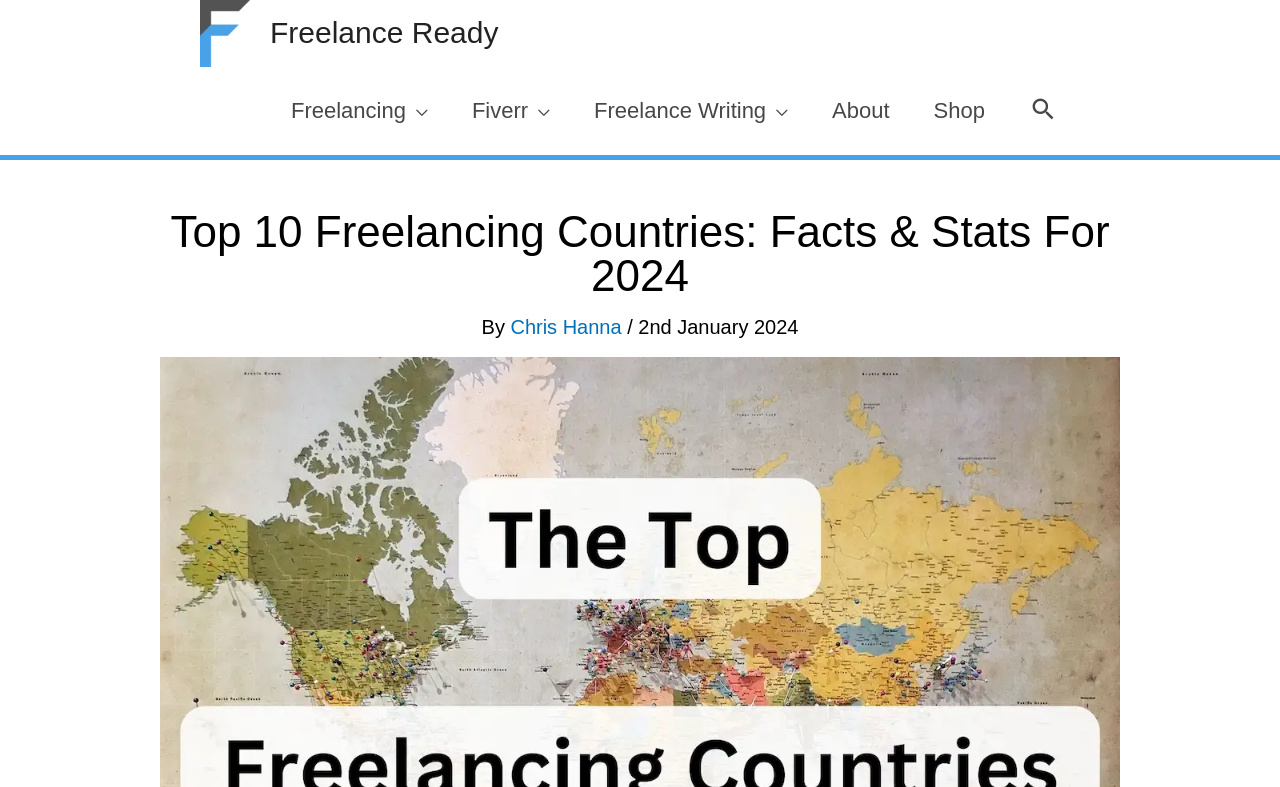Your task is to find and give the main heading text of the webpage.

Top 10 Freelancing Countries: Facts & Stats For 2024